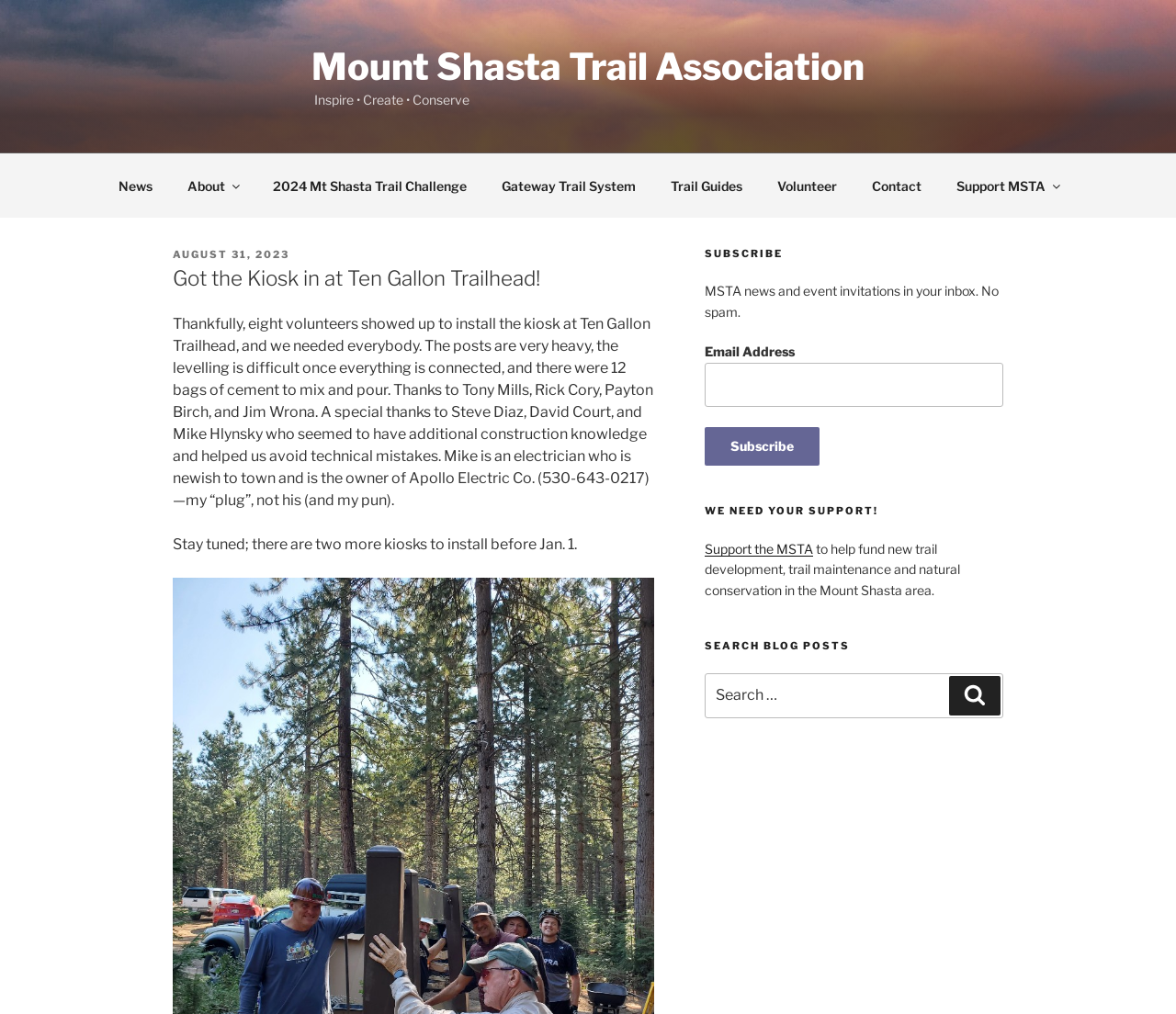Please determine the bounding box coordinates of the area that needs to be clicked to complete this task: 'Support the MSTA'. The coordinates must be four float numbers between 0 and 1, formatted as [left, top, right, bottom].

[0.599, 0.533, 0.691, 0.549]